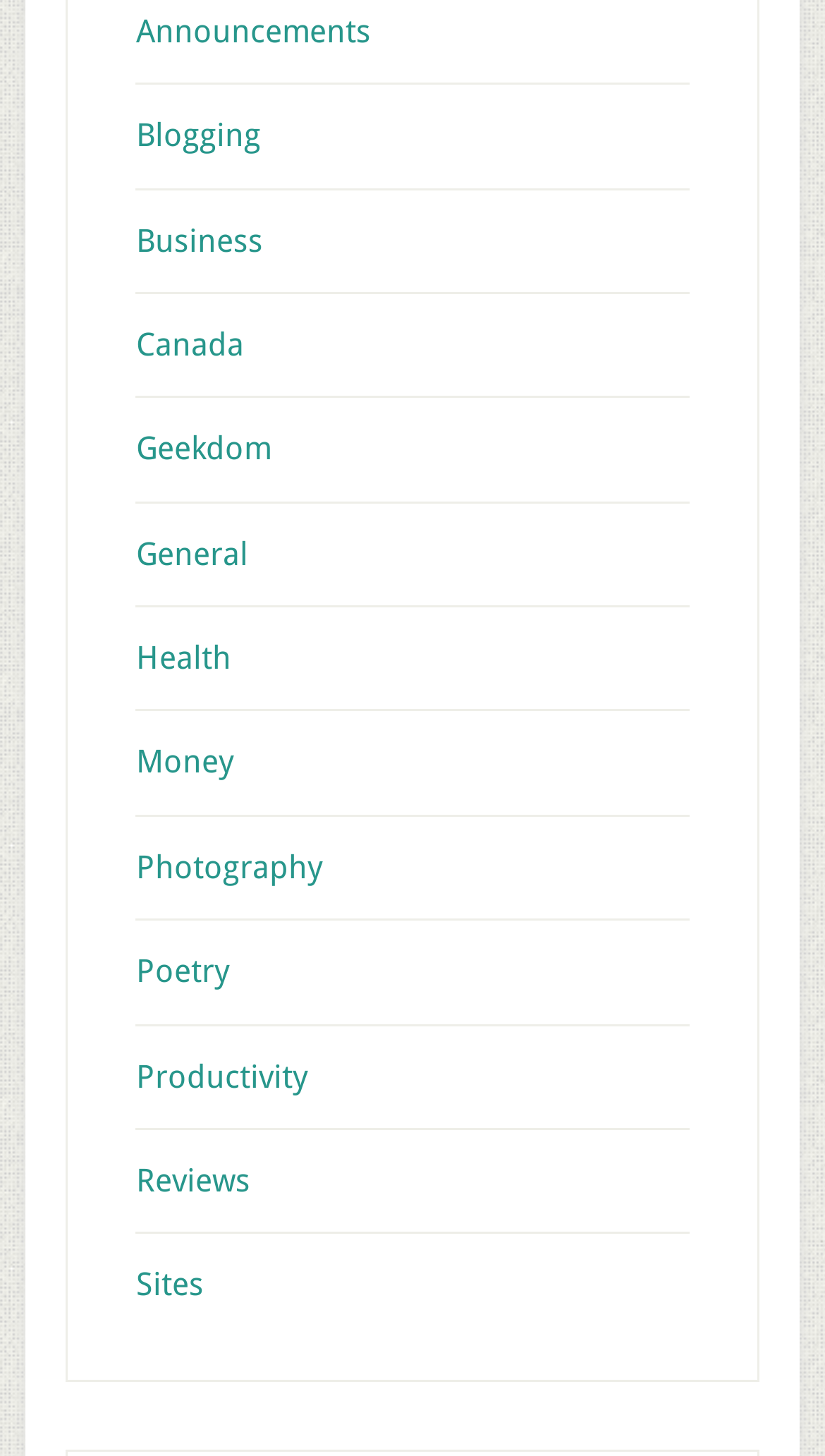Pinpoint the bounding box coordinates of the clickable area necessary to execute the following instruction: "Read about business". The coordinates should be given as four float numbers between 0 and 1, namely [left, top, right, bottom].

[0.165, 0.152, 0.318, 0.178]